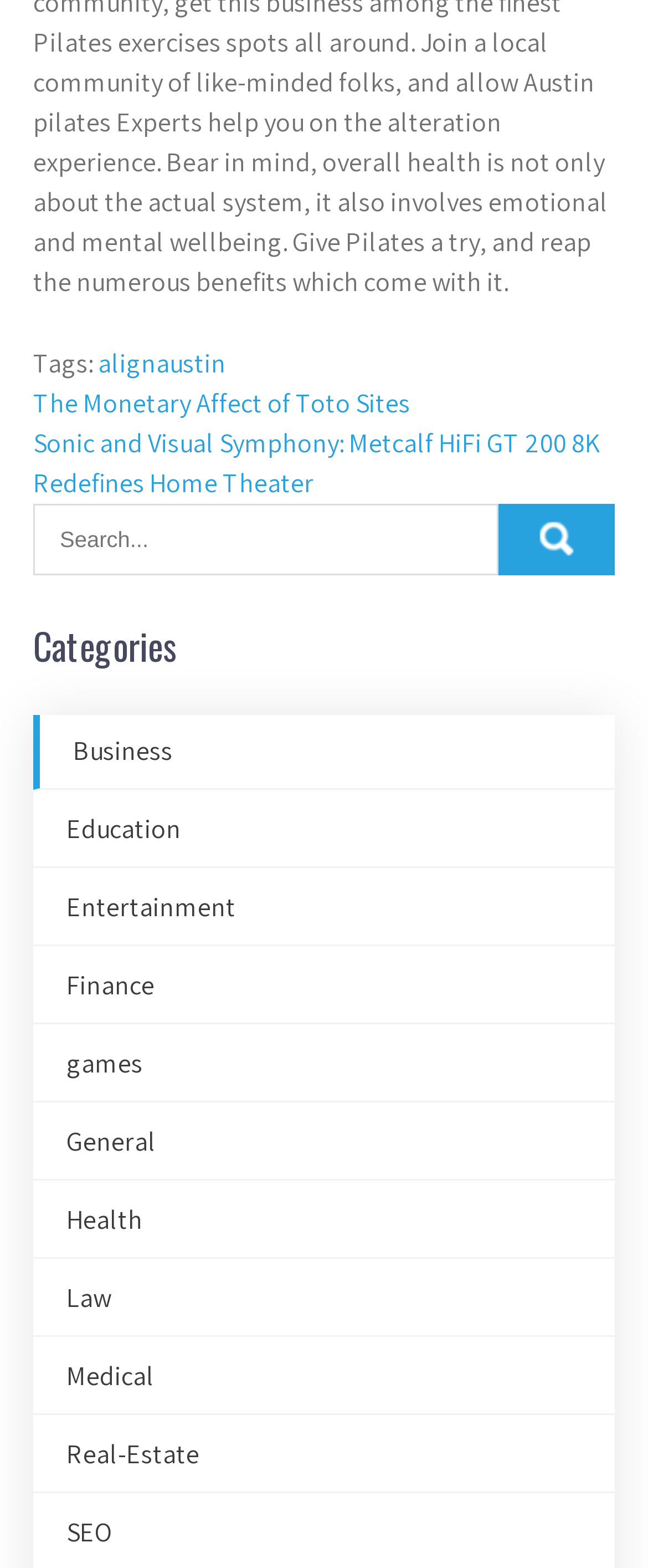What is the function of the element at the top-right corner of the webpage?
Look at the screenshot and respond with a single word or phrase.

Search